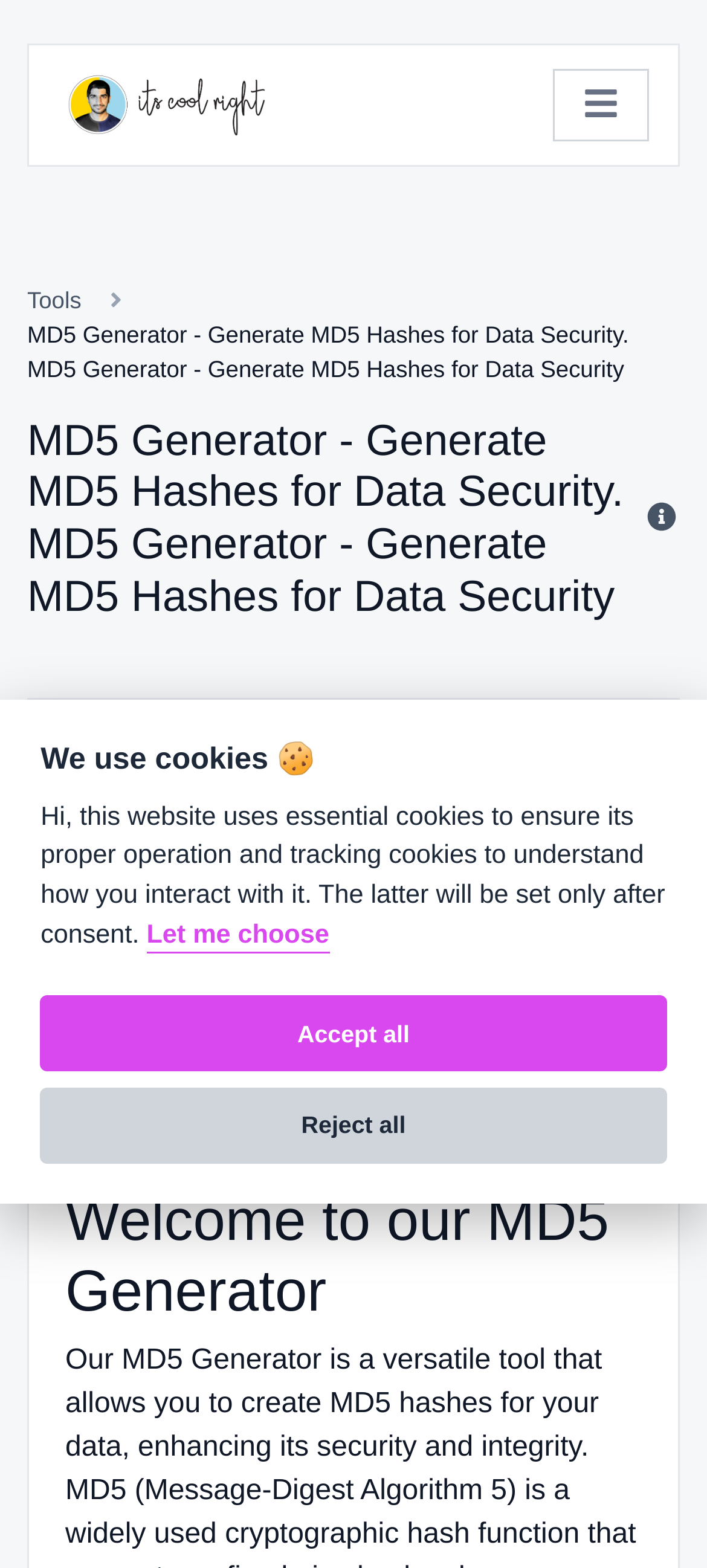What is the position of the website logo?
Could you give a comprehensive explanation in response to this question?

The website logo is located at the top left corner of the webpage, as indicated by its bounding box coordinates [0.082, 0.038, 0.407, 0.096]. The y1 and y2 coordinates are relatively small, indicating that it is near the top of the page, and the x1 and x2 coordinates are relatively small, indicating that it is near the left edge of the page.